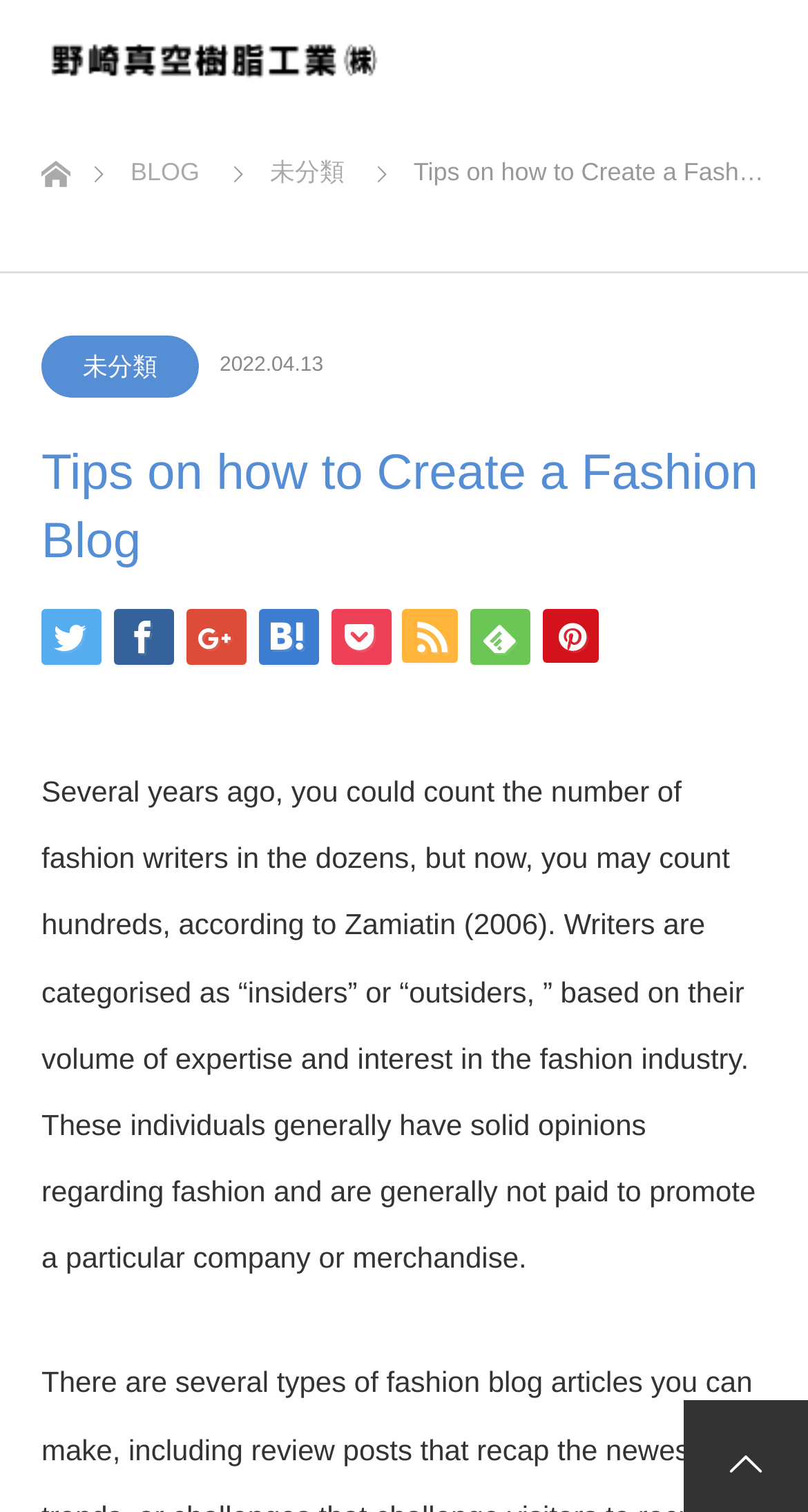Can you determine the bounding box coordinates of the area that needs to be clicked to fulfill the following instruction: "View the post dated 2022.04.13"?

[0.272, 0.234, 0.4, 0.249]